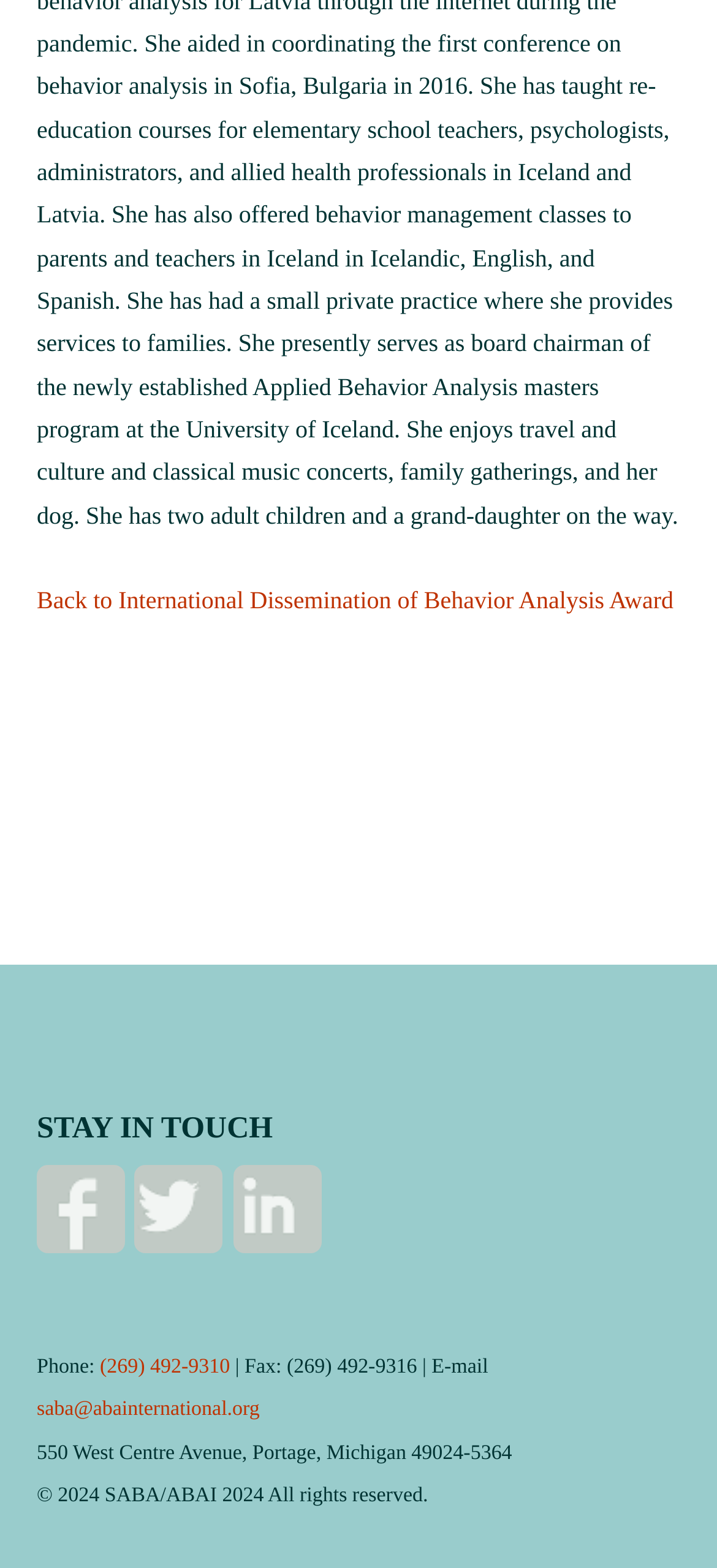With reference to the screenshot, provide a detailed response to the question below:
What is the organization's email address?

I found the email address by looking at the section that says 'E-mail' and then finding the corresponding link that contains the email address.